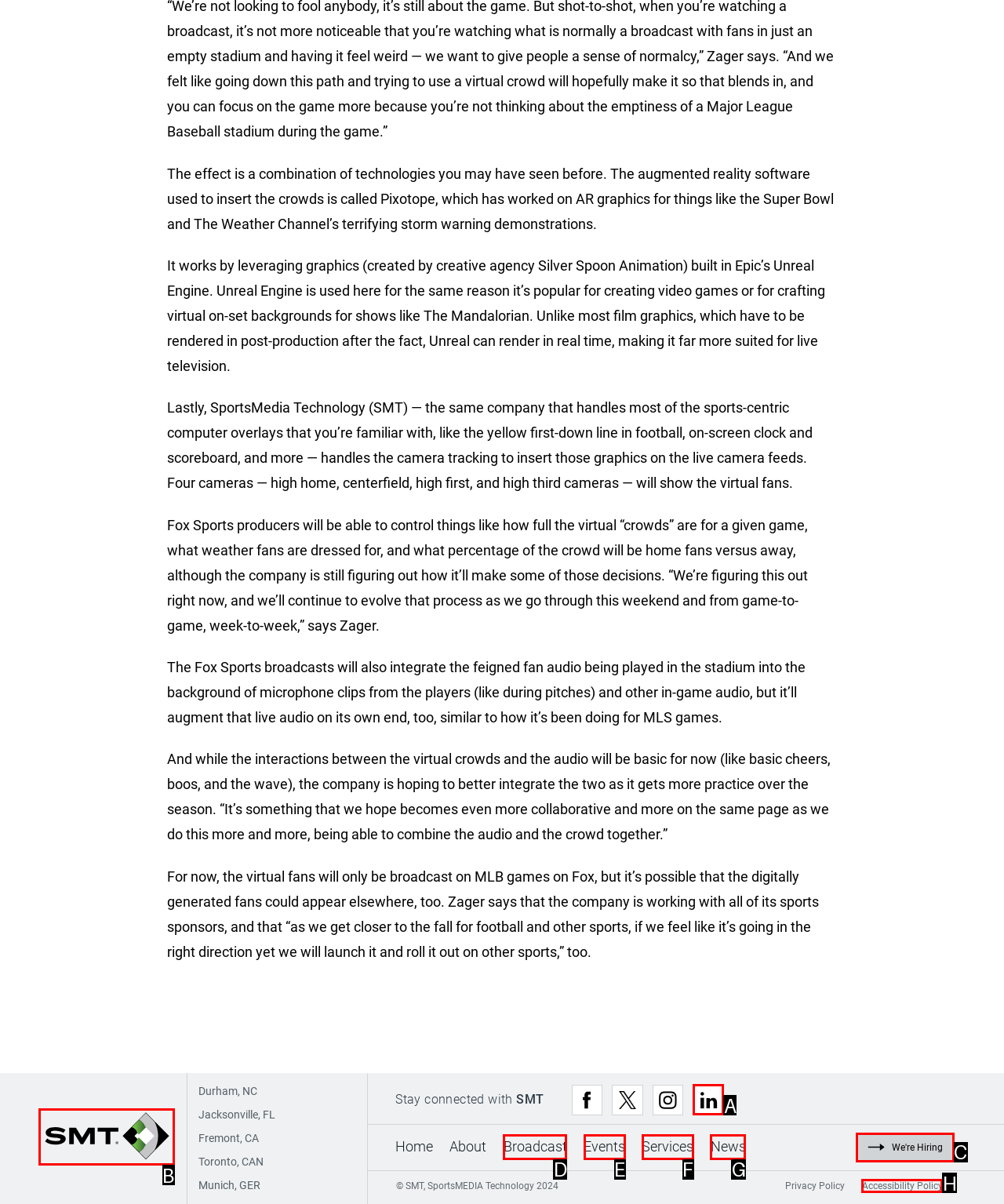Specify the letter of the UI element that should be clicked to achieve the following: Check job opportunities
Provide the corresponding letter from the choices given.

C